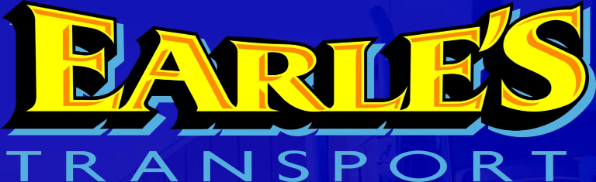What is the color of the word 'TRANSPORT'?
From the image, respond using a single word or phrase.

Subdued blue